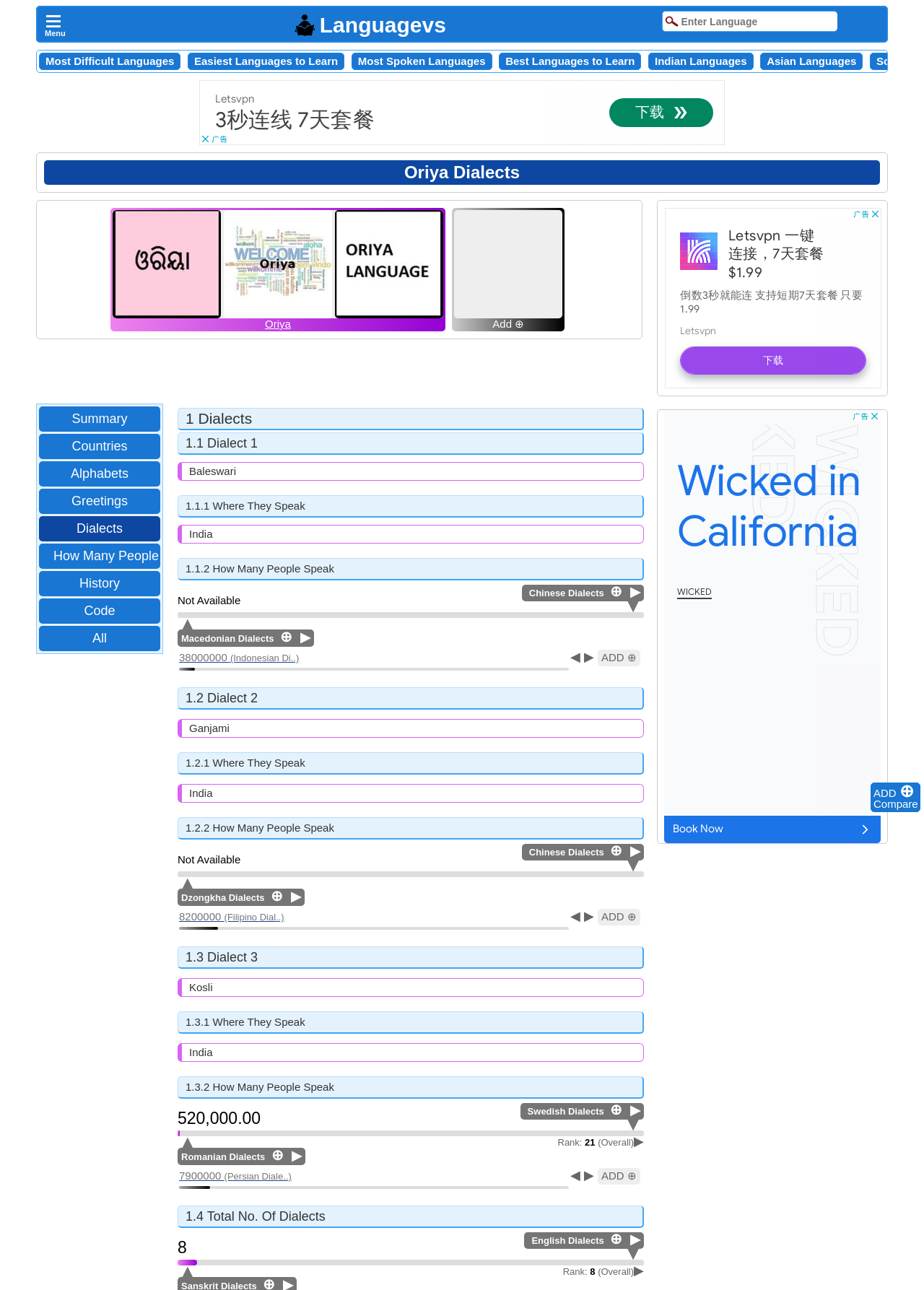Provide the bounding box coordinates of the section that needs to be clicked to accomplish the following instruction: "view exhibitions."

None